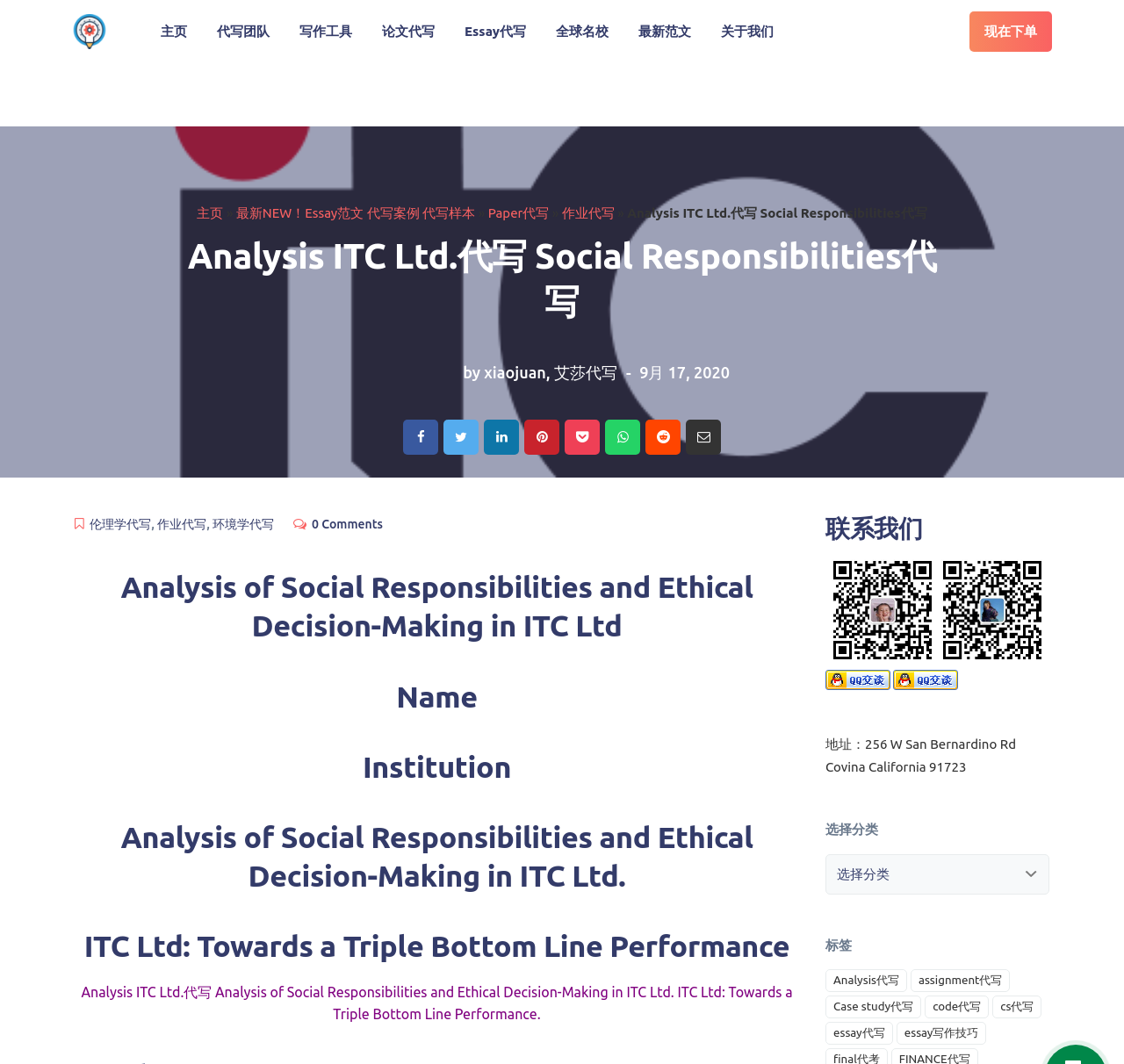What is the name of the company being analyzed?
Based on the image, please offer an in-depth response to the question.

The webpage is analyzing the social responsibilities and ethical decision-making of a company, and the name of the company is mentioned in the heading as 'Analysis of Social Responsibilities and Ethical Decision-Making in ITC Ltd'.